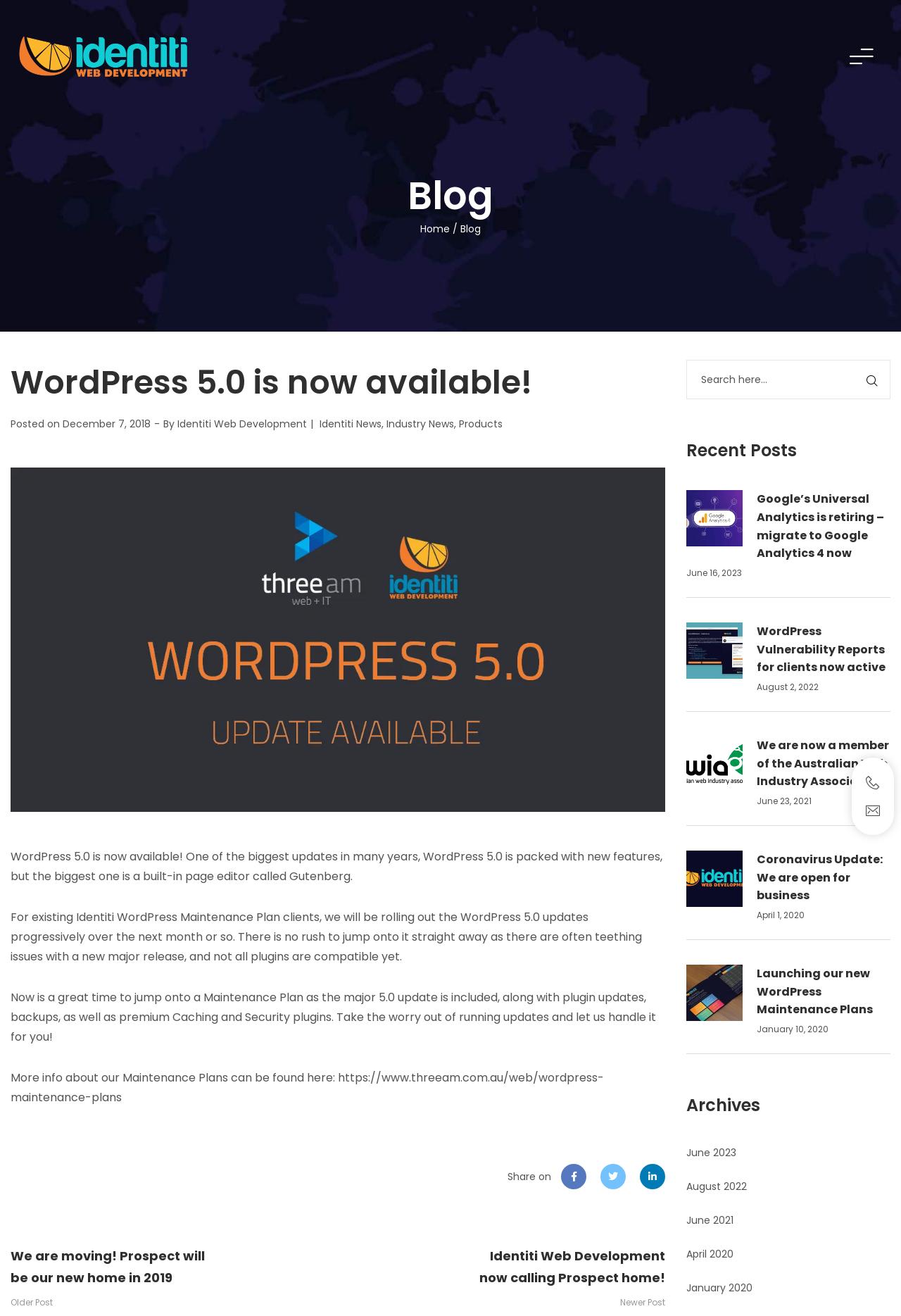Given the element description, predict the bounding box coordinates in the format (top-left x, top-left y, bottom-right x, bottom-right y). Make sure all values are between 0 and 1. Here is the element description: title="Share this post on Facebook"

[0.623, 0.884, 0.651, 0.904]